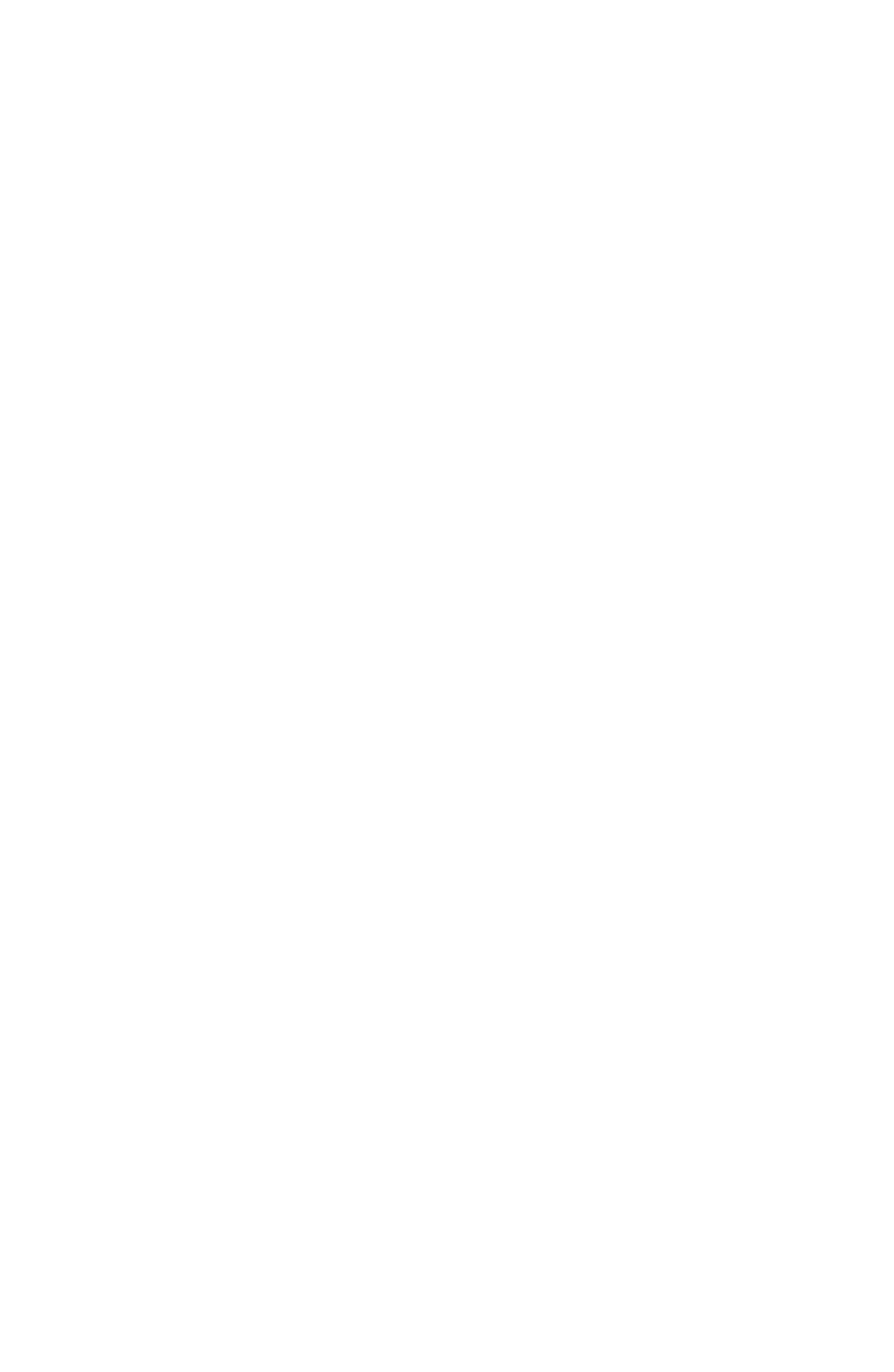Determine the bounding box coordinates of the clickable area required to perform the following instruction: "Read terms and conditions". The coordinates should be represented as four float numbers between 0 and 1: [left, top, right, bottom].

[0.308, 0.712, 0.692, 0.742]